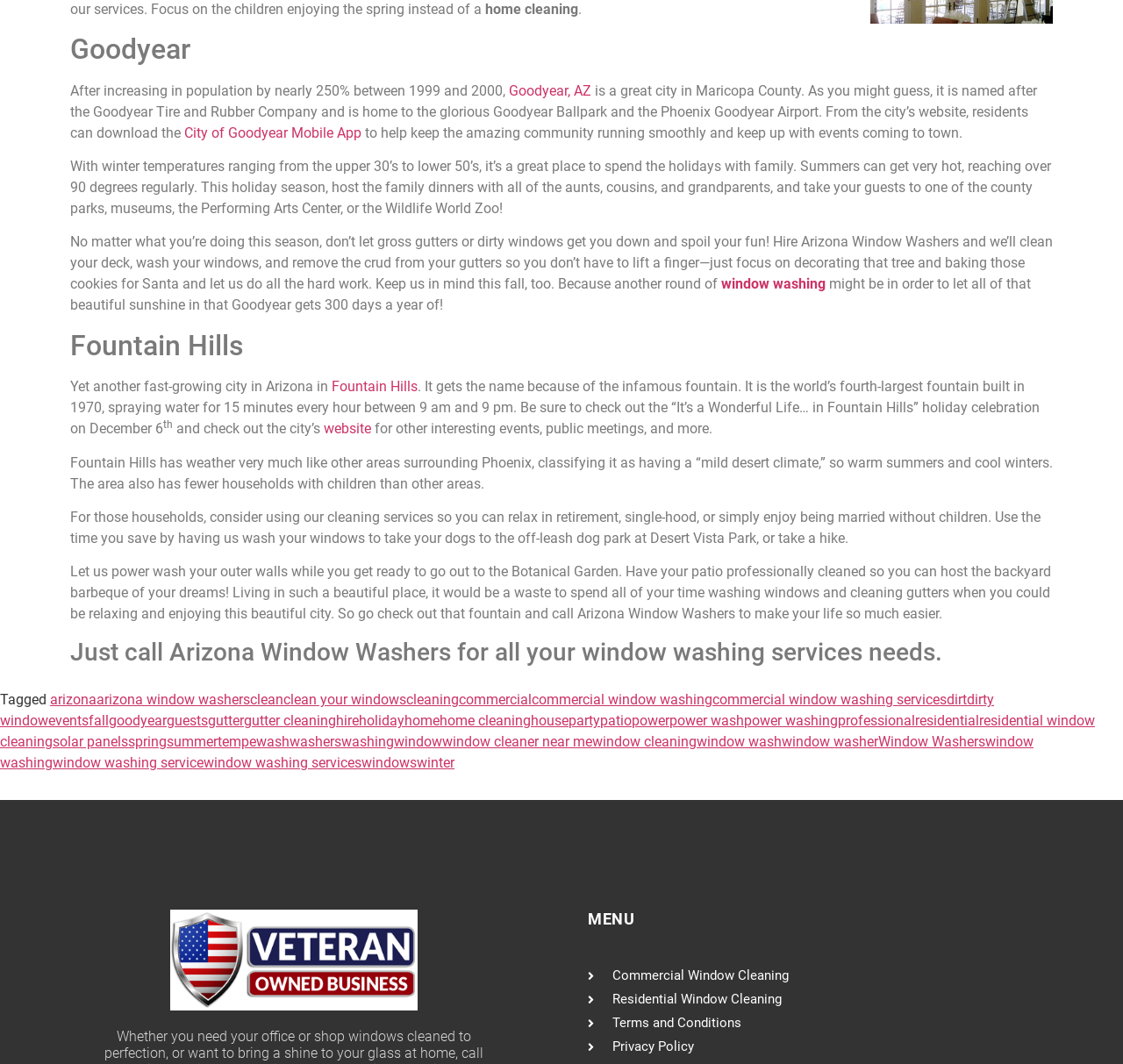Identify the bounding box coordinates for the UI element described as: "alt="home window cleaning service"". The coordinates should be provided as four floats between 0 and 1: [left, top, right, bottom].

[0.775, 0.004, 0.938, 0.019]